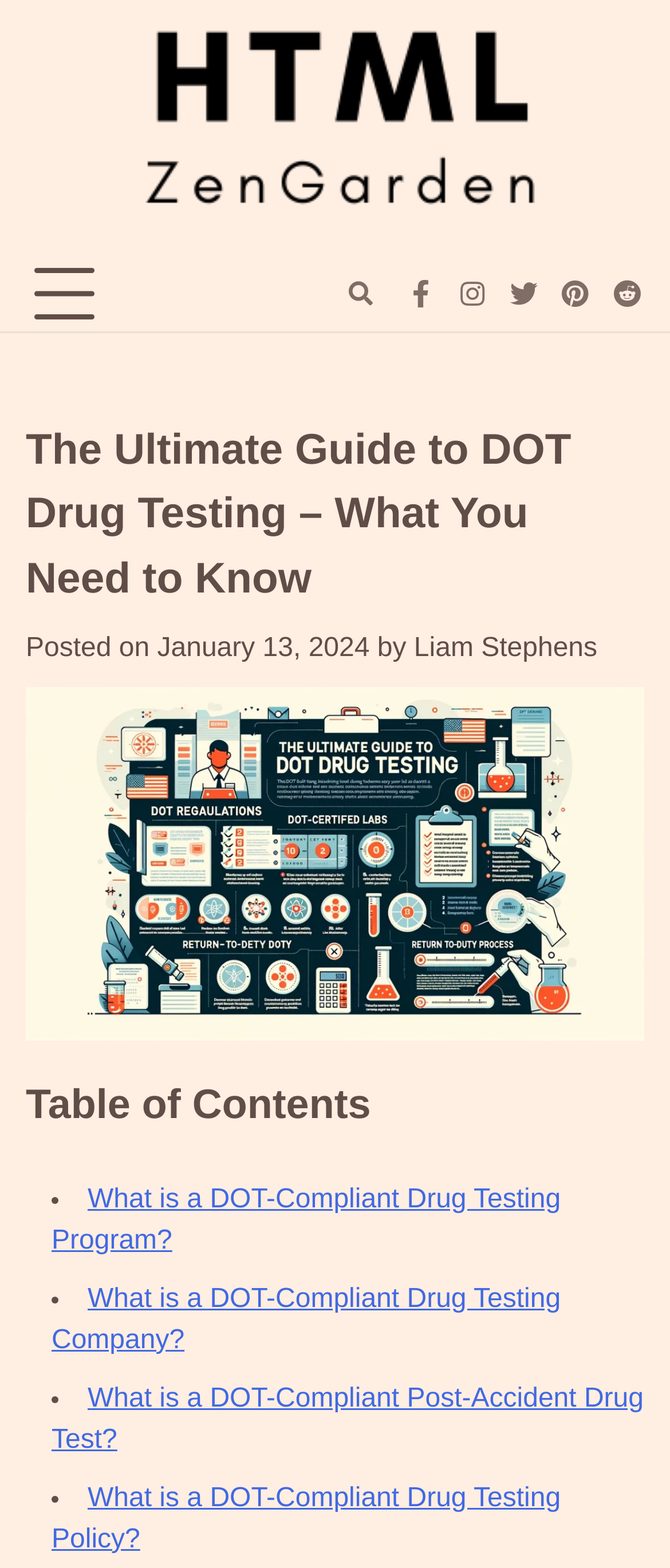Please reply to the following question with a single word or a short phrase:
What is the author of the article?

Liam Stephens